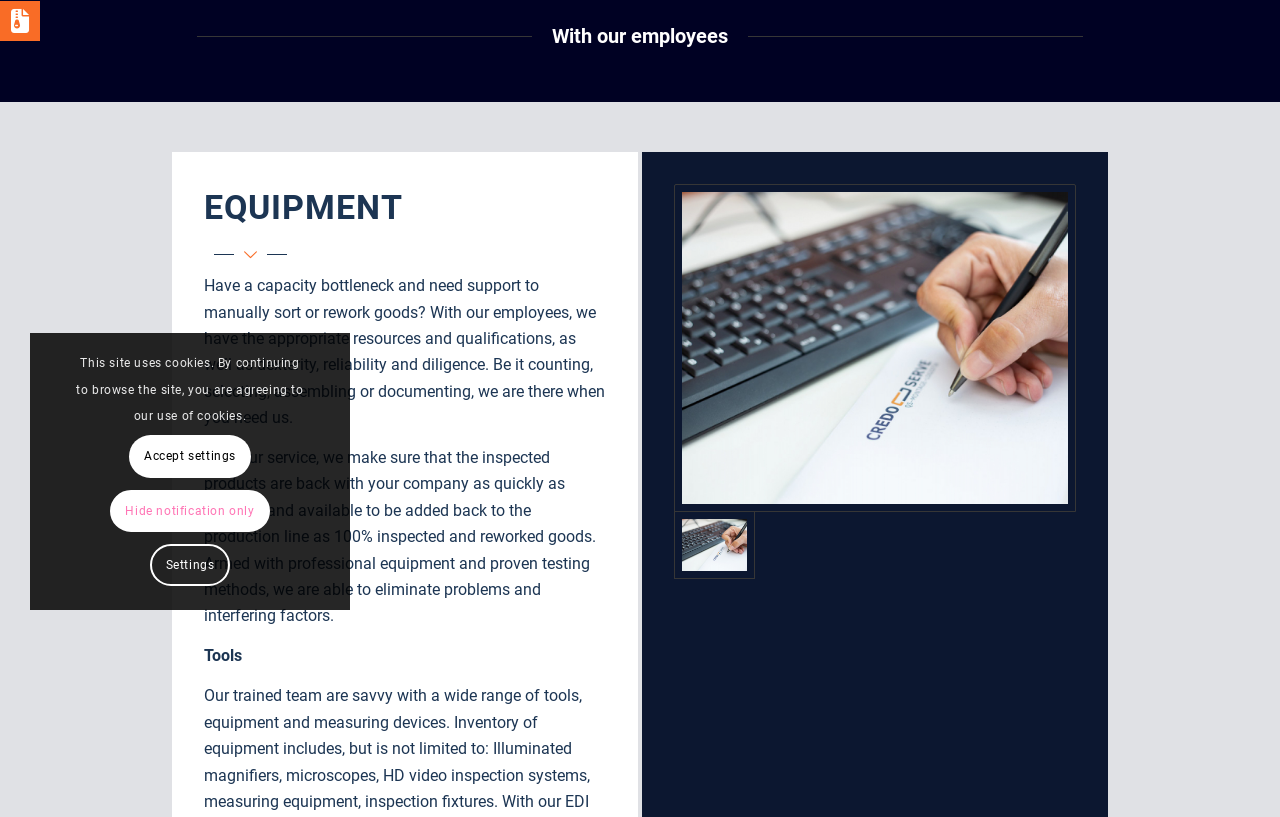Find the bounding box coordinates for the element described here: "Hide notification only".

[0.086, 0.599, 0.211, 0.651]